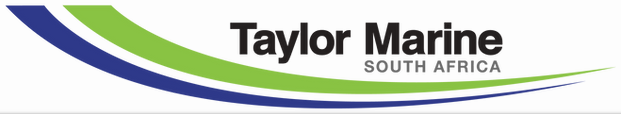Use one word or a short phrase to answer the question provided: 
What industry does Taylor Marine operate in?

maritime